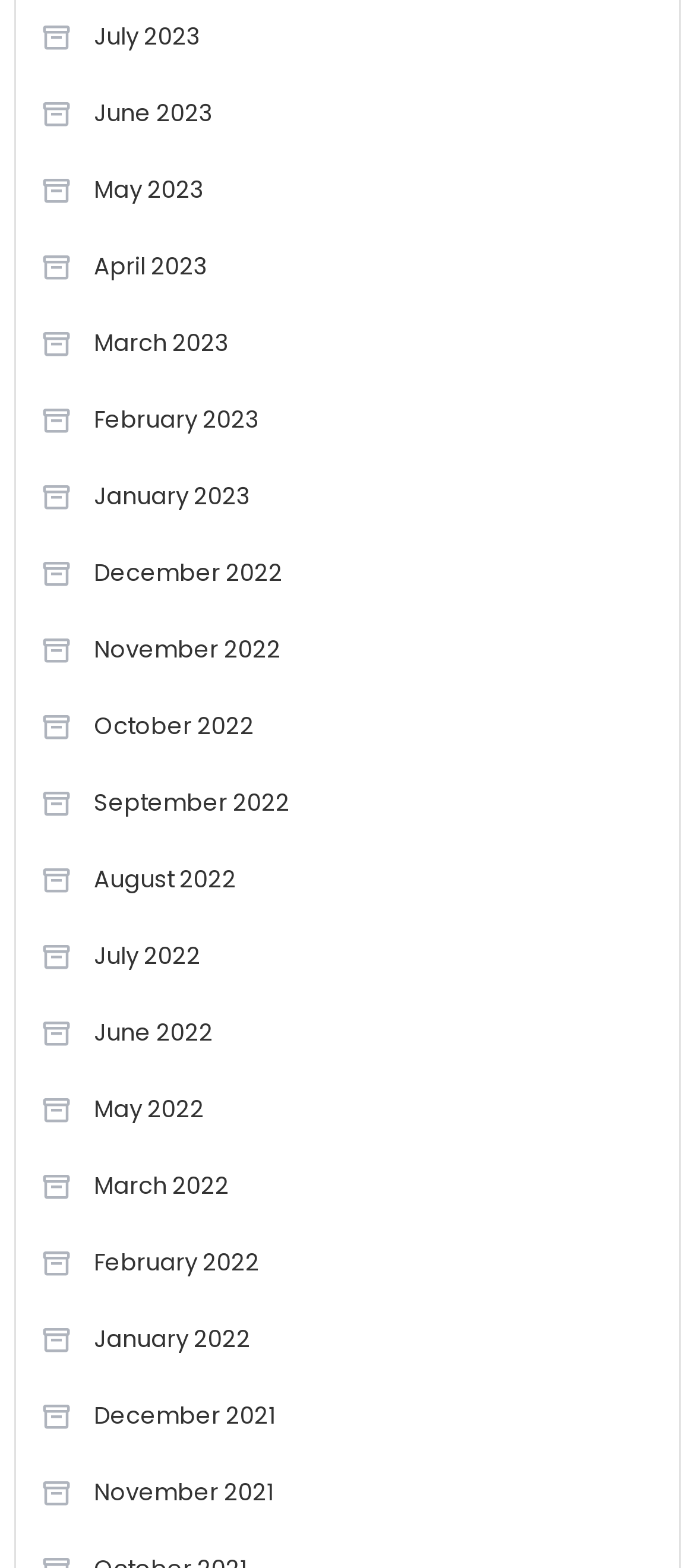Please find the bounding box coordinates of the element that must be clicked to perform the given instruction: "View June 2022". The coordinates should be four float numbers from 0 to 1, i.e., [left, top, right, bottom].

[0.058, 0.641, 0.307, 0.678]